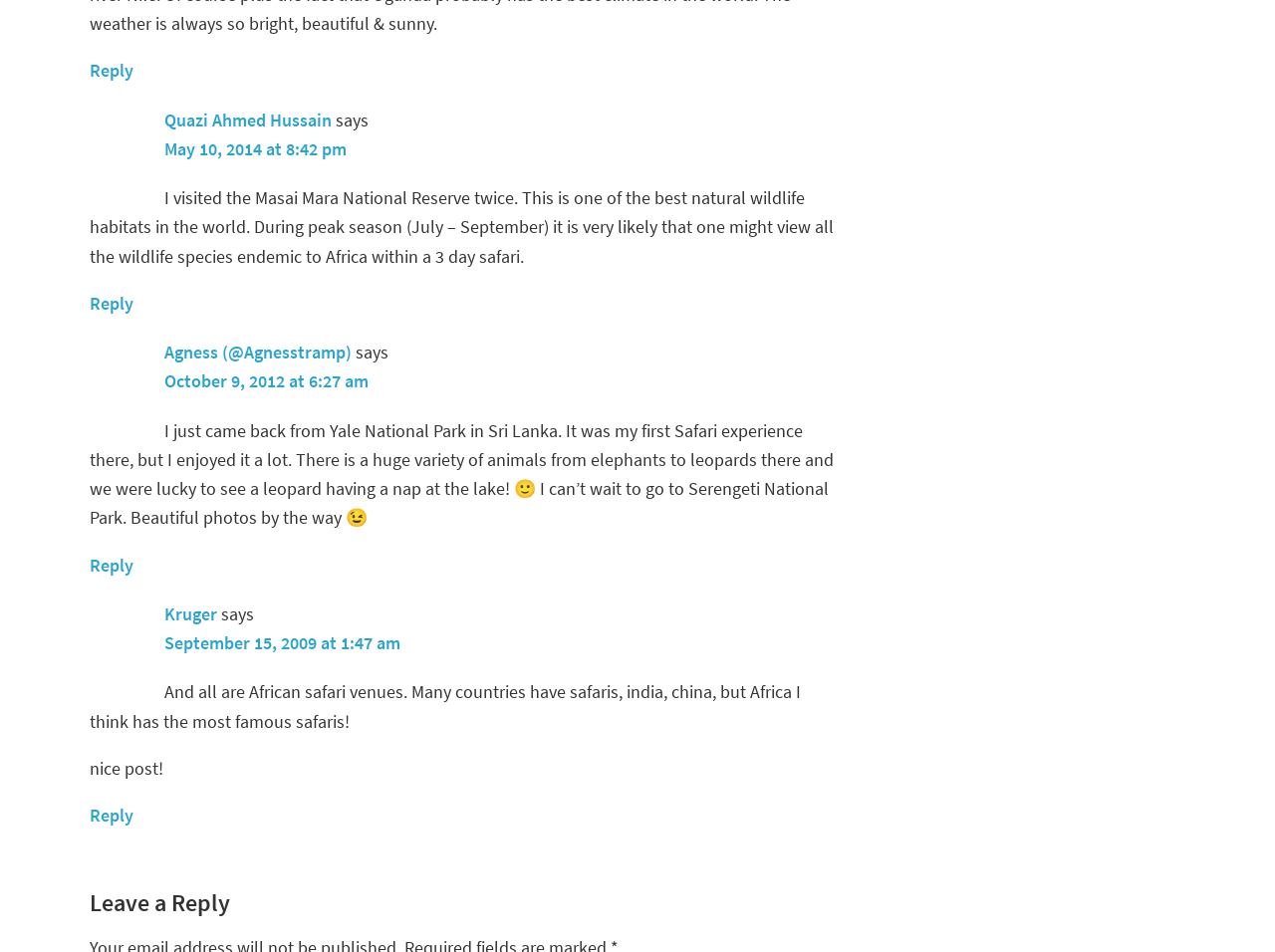What is the purpose of the webpage?
Use the image to answer the question with a single word or phrase.

To discuss safari experiences